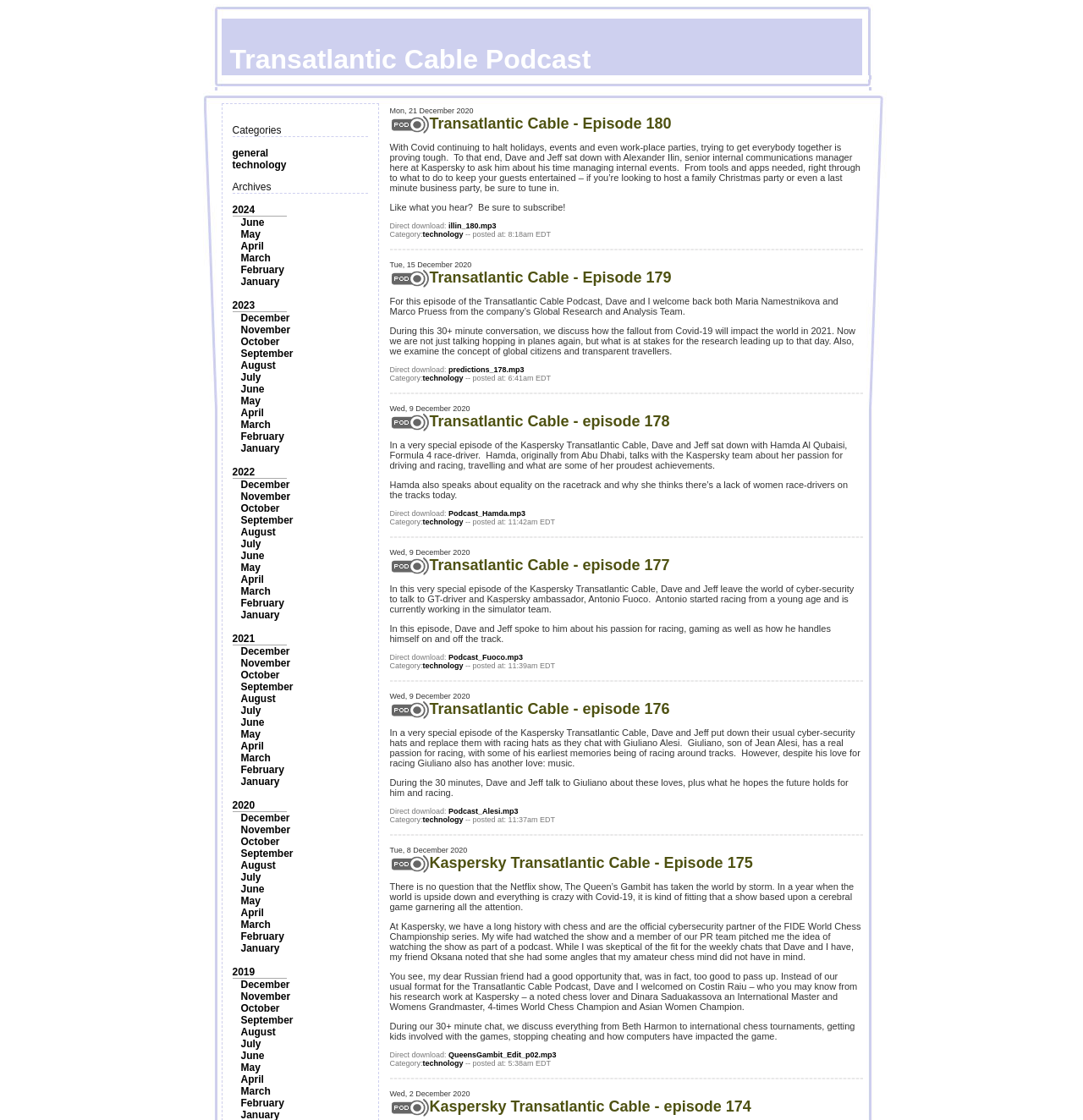What is the name of the podcast?
Observe the image and answer the question with a one-word or short phrase response.

Transatlantic Cable